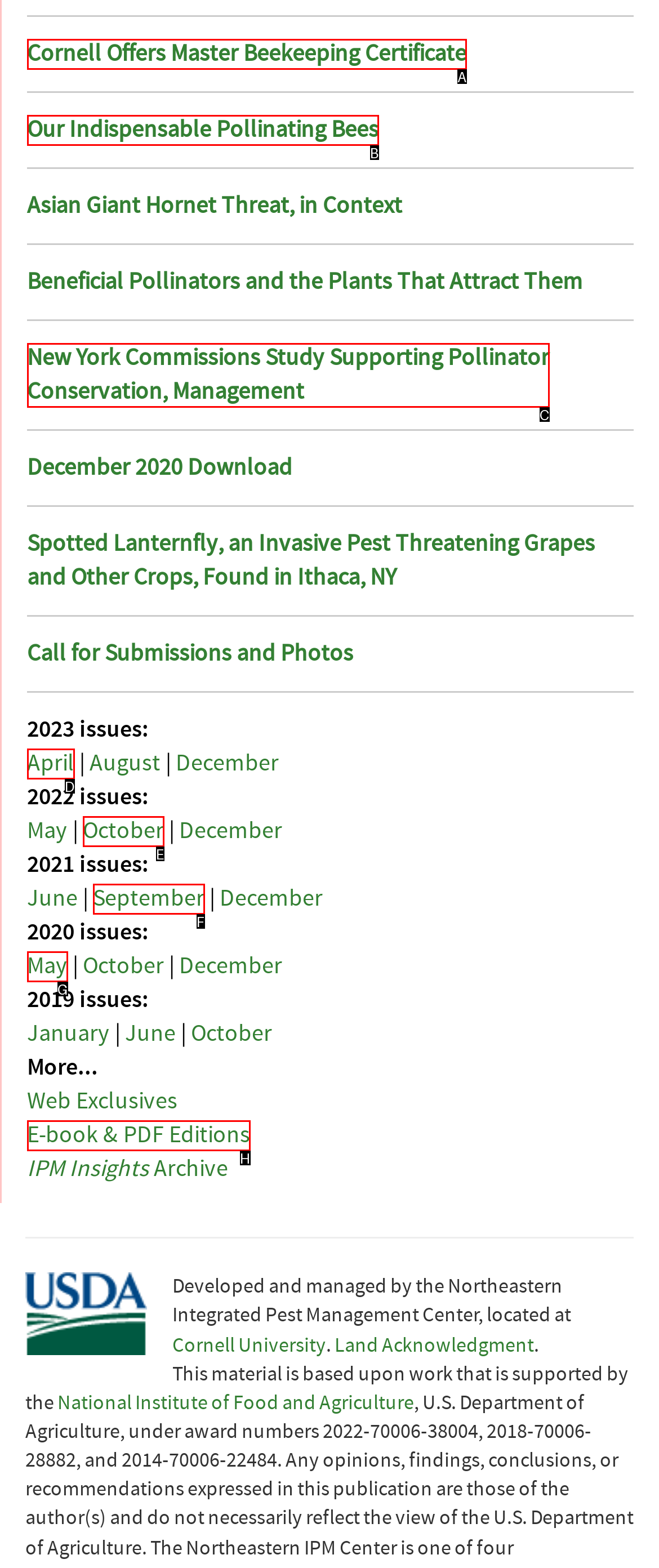Point out the HTML element that matches the following description: Our Indispensable Pollinating Bees
Answer with the letter from the provided choices.

B